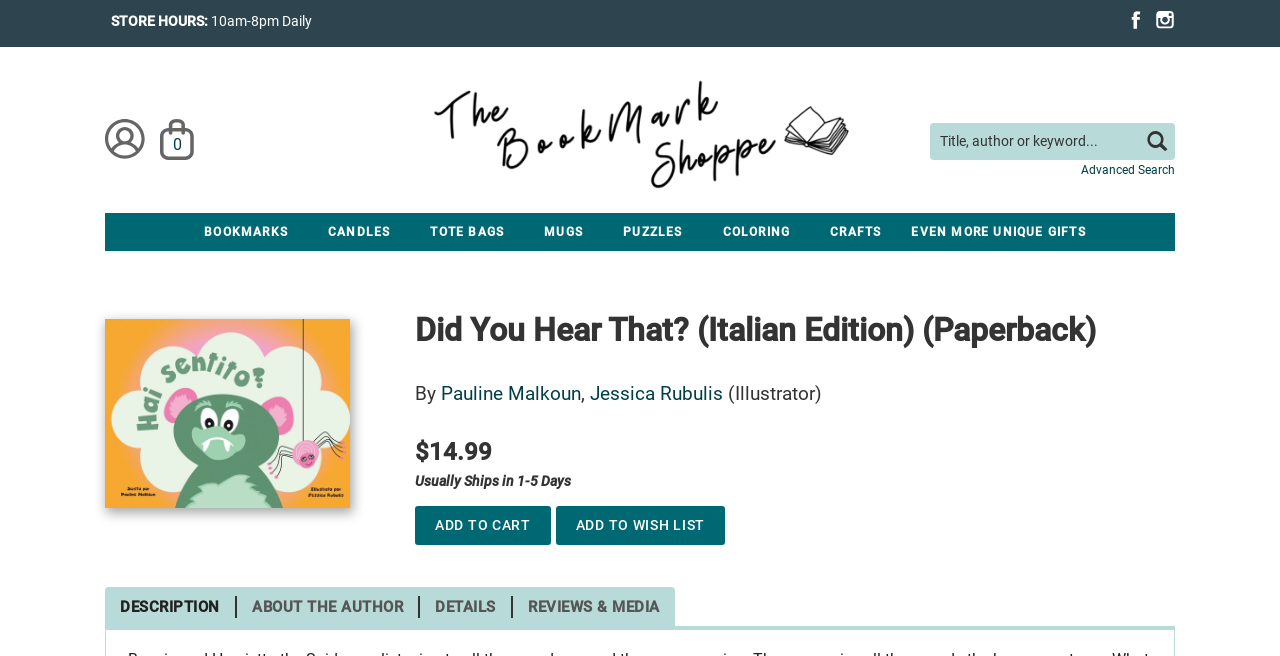How many days does it usually take for the book to ship?
Based on the screenshot, provide your answer in one word or phrase.

1-5 Days